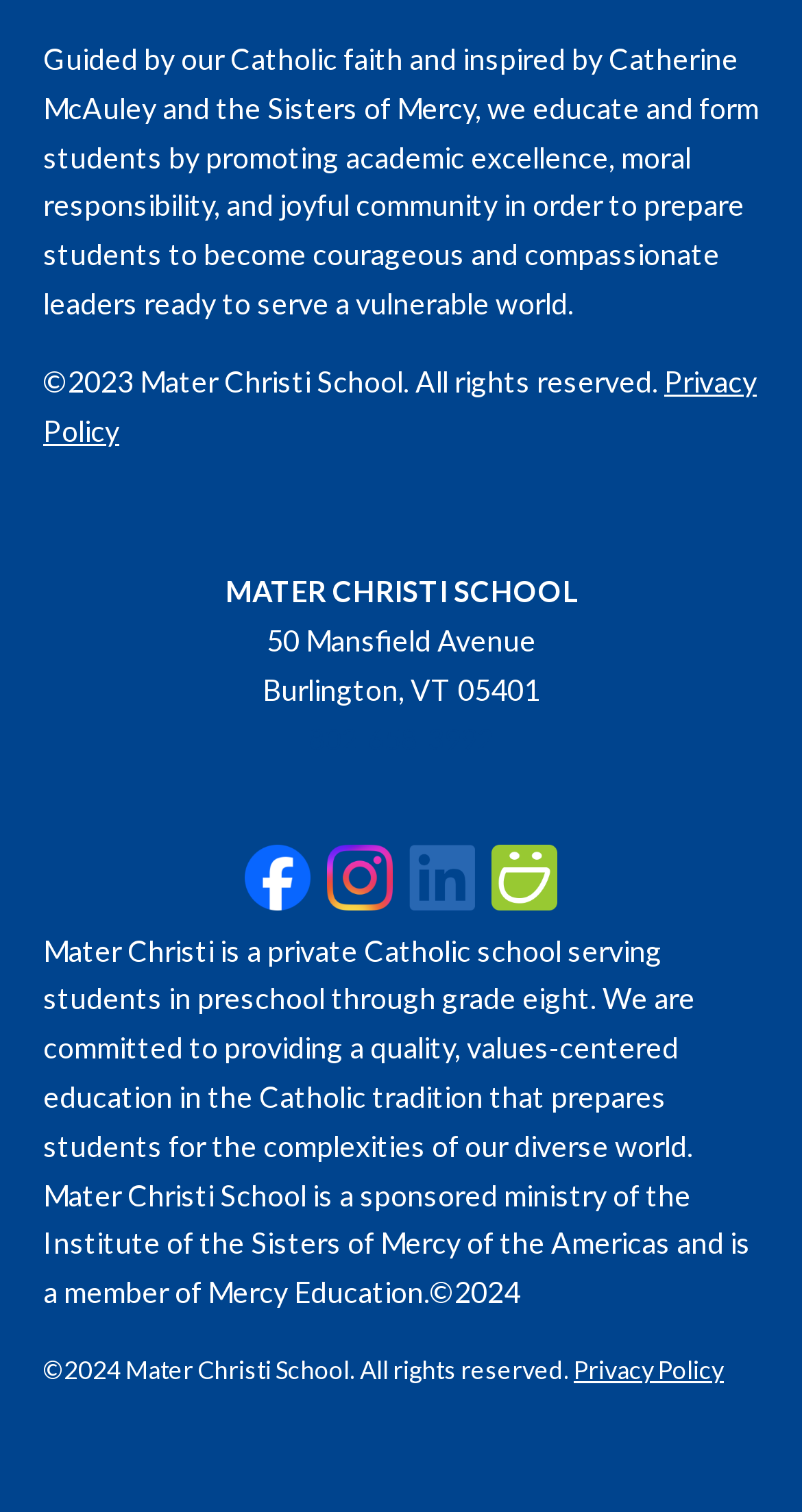Use the information in the screenshot to answer the question comprehensively: What is the grade range of the school?

The grade range of the school can be found in the StaticText element with the text describing the school's mission and values, located at the bottom of the webpage, with bounding box coordinates [0.054, 0.616, 0.936, 0.866].